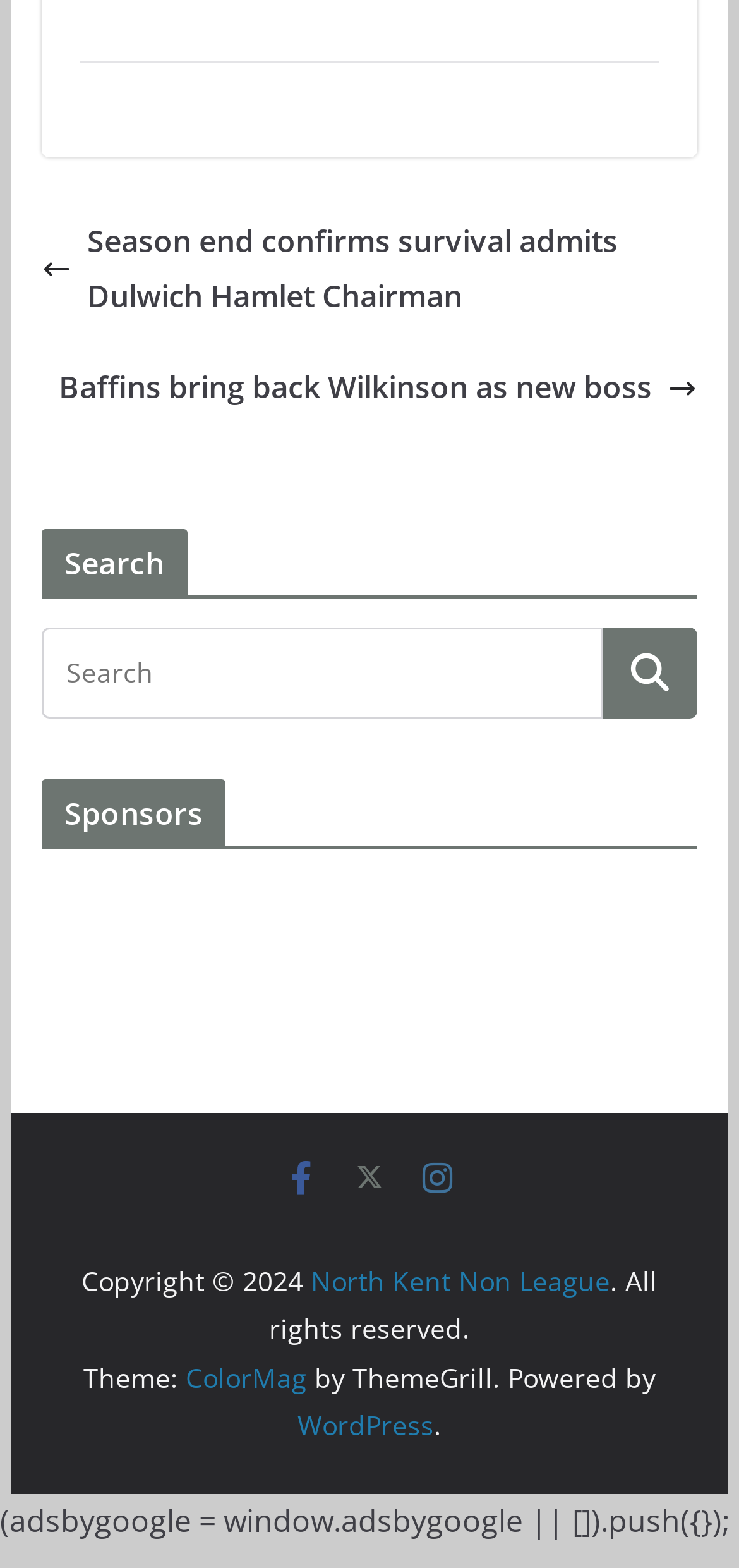What is the copyright year?
Look at the screenshot and provide an in-depth answer.

I found a StaticText element with the text 'Copyright © 2024', which indicates the copyright year of the website.